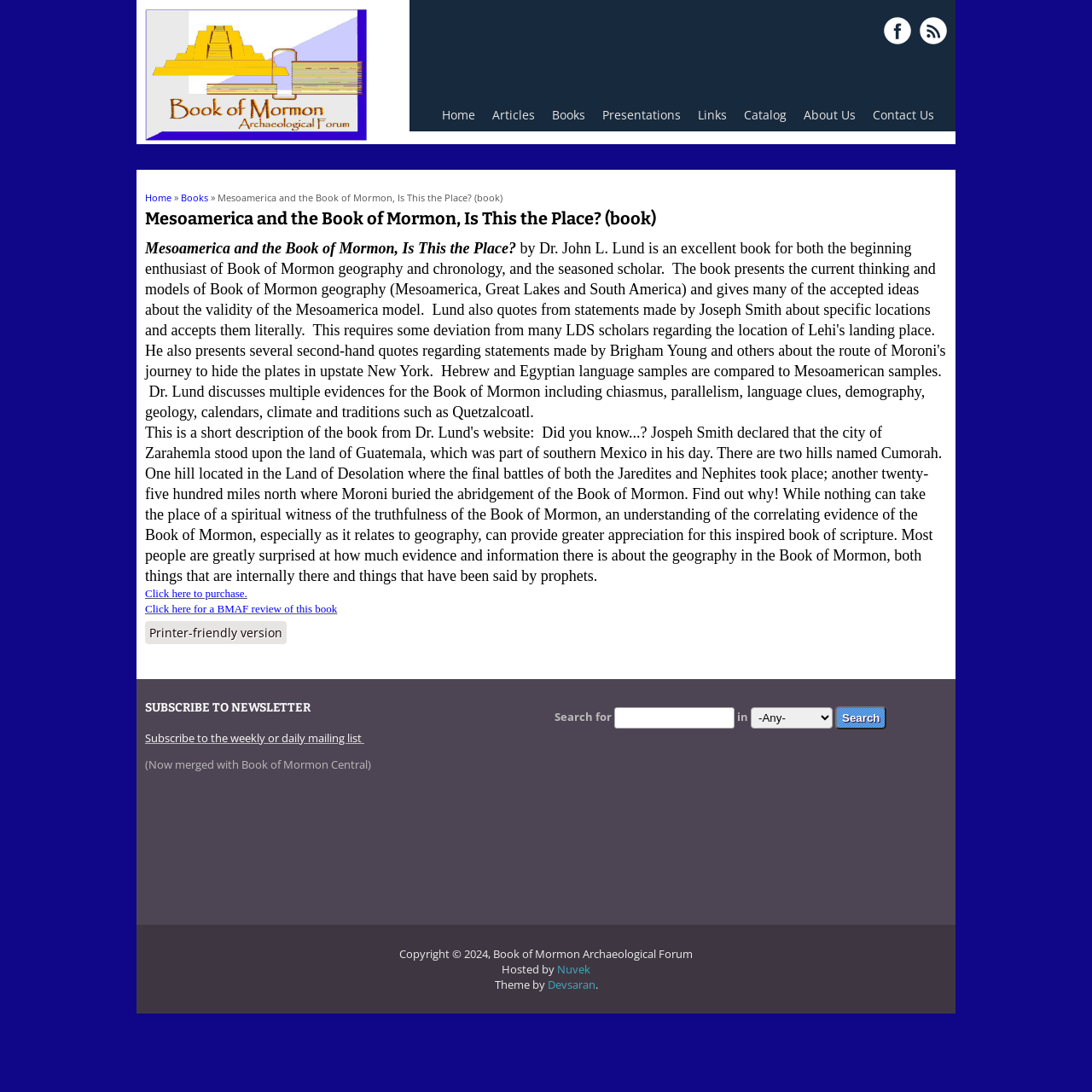Determine the bounding box coordinates of the section to be clicked to follow the instruction: "Click the About Us link". The coordinates should be given as four float numbers between 0 and 1, formatted as [left, top, right, bottom].

[0.728, 0.09, 0.791, 0.12]